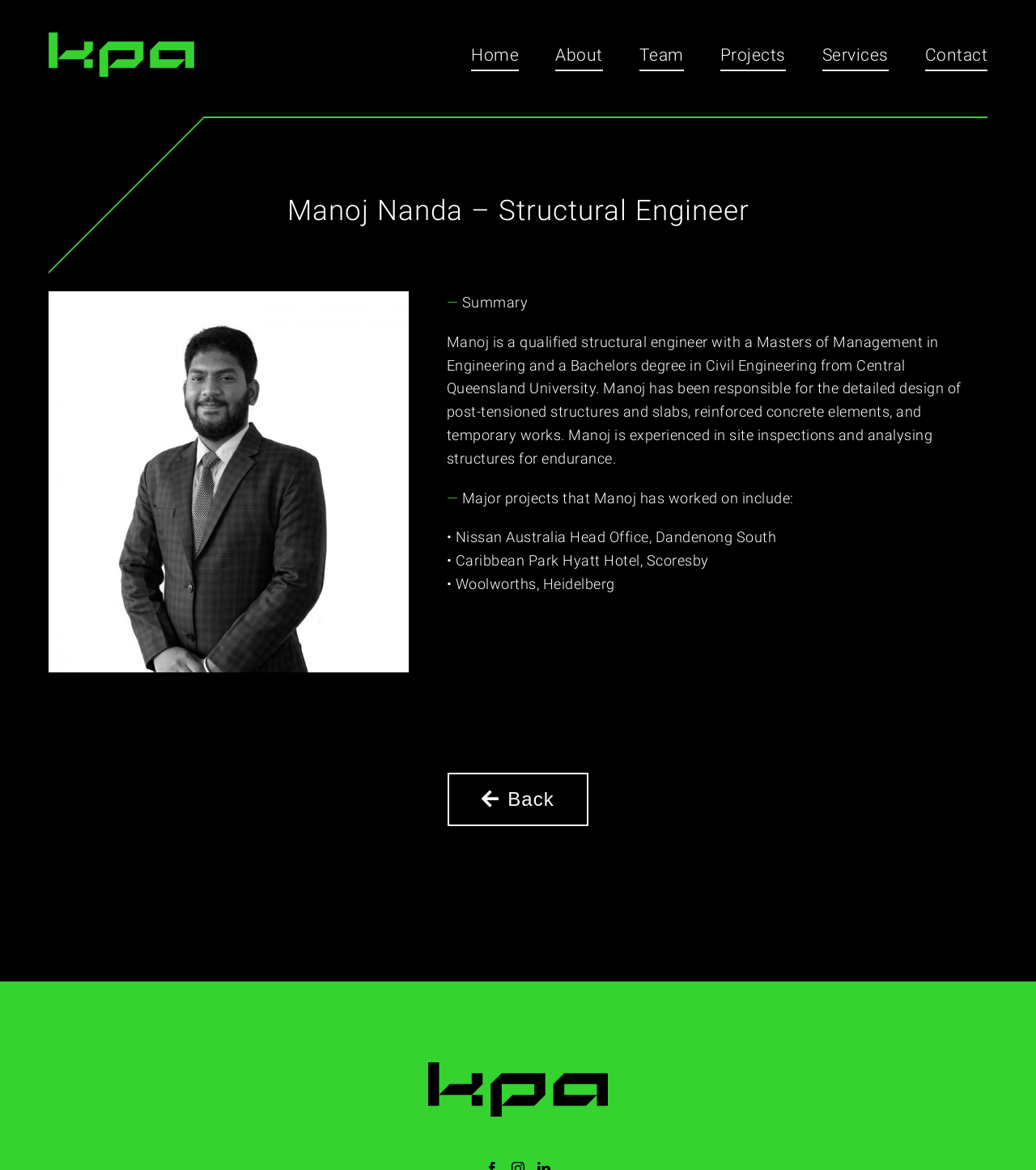Provide the bounding box coordinates for the UI element described in this sentence: "Services". The coordinates should be four float values between 0 and 1, i.e., [left, top, right, bottom].

[0.793, 0.017, 0.857, 0.083]